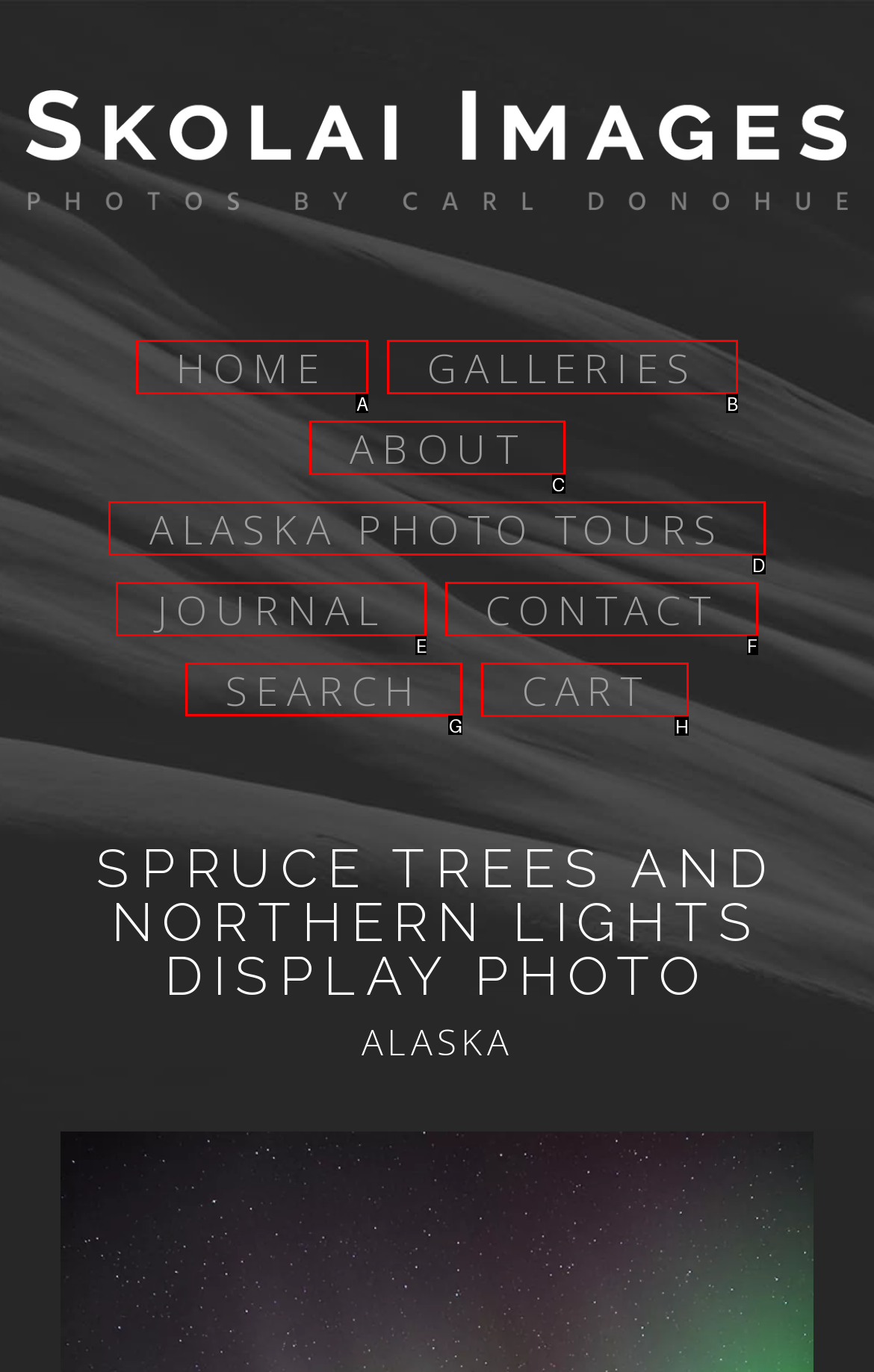Indicate the letter of the UI element that should be clicked to accomplish the task: search for photos. Answer with the letter only.

G